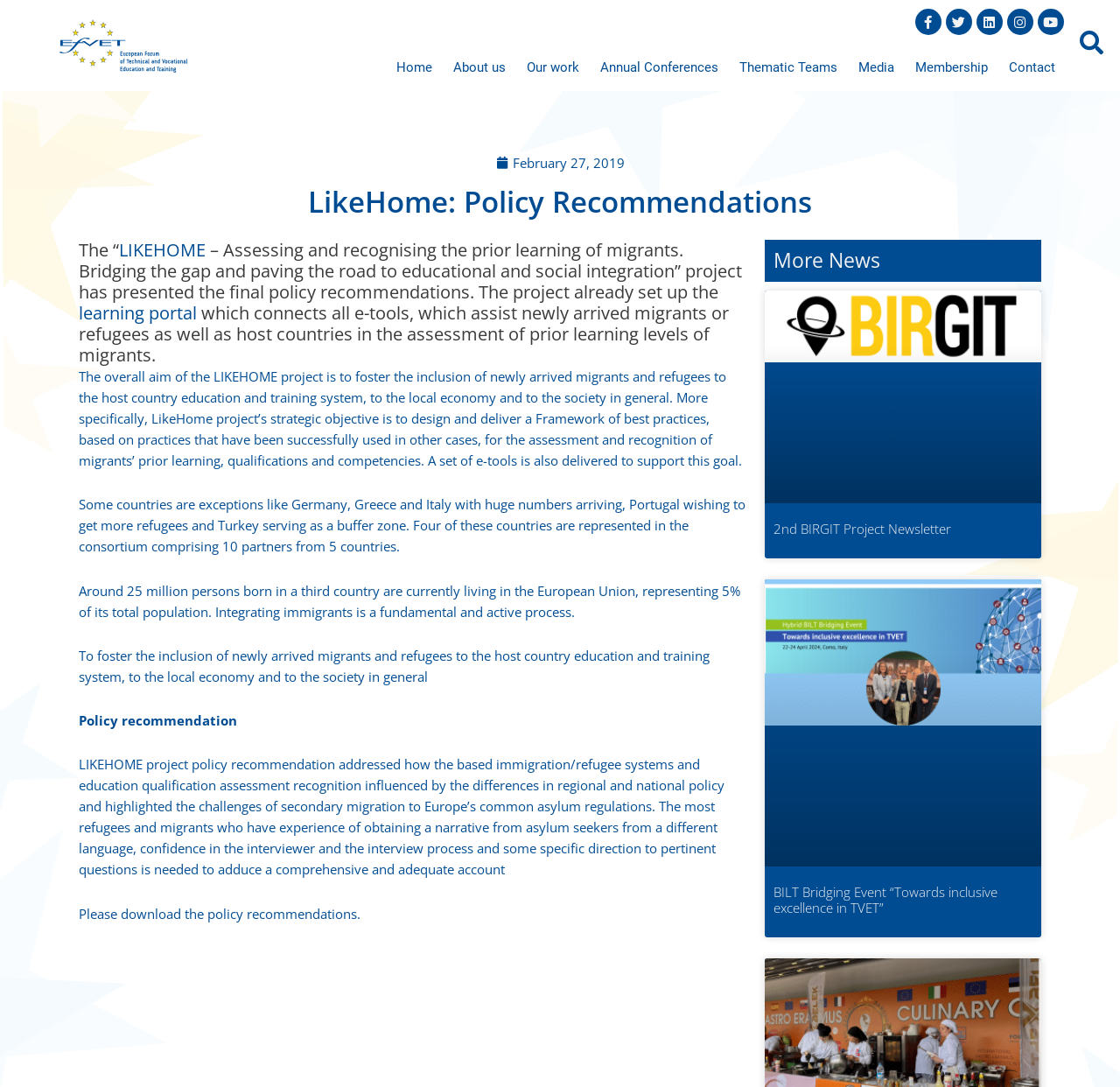Identify the bounding box coordinates of the region that needs to be clicked to carry out this instruction: "Download policy recommendations". Provide these coordinates as four float numbers ranging from 0 to 1, i.e., [left, top, right, bottom].

[0.108, 0.832, 0.319, 0.848]